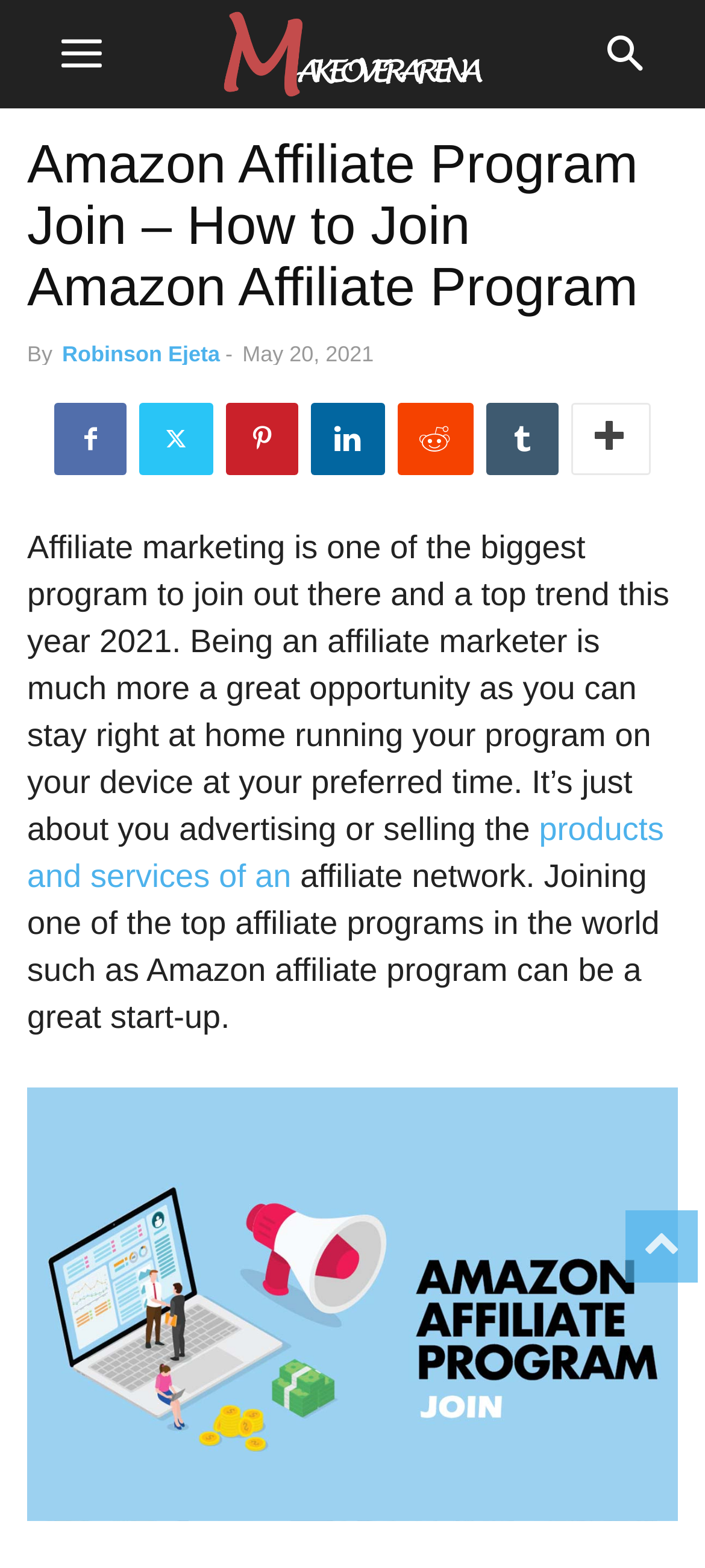Locate the bounding box coordinates of the area that needs to be clicked to fulfill the following instruction: "Click Monarch Enterprises Luxury Vehicles Logo". The coordinates should be in the format of four float numbers between 0 and 1, namely [left, top, right, bottom].

None